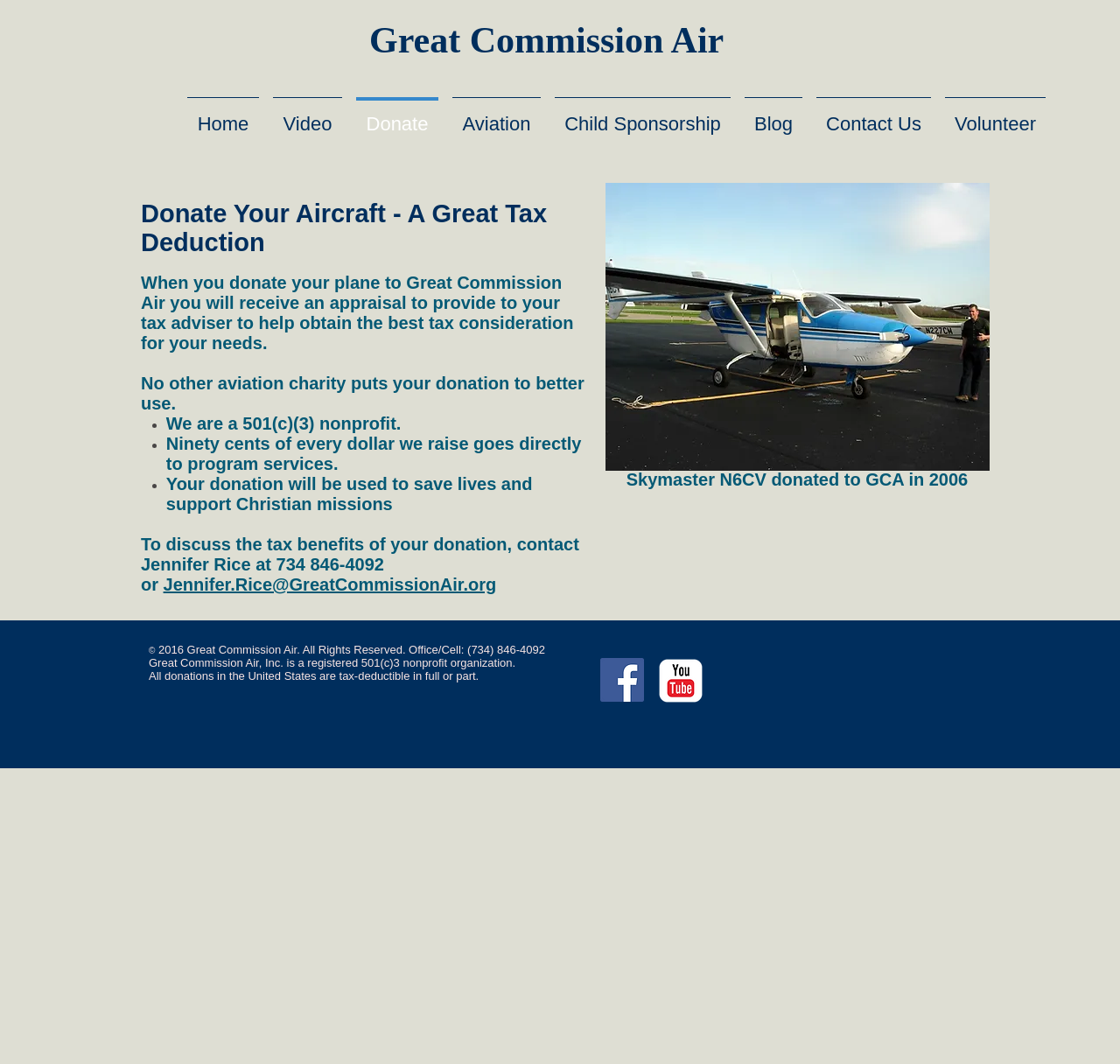From the given element description: "Child Sponsorship", find the bounding box for the UI element. Provide the coordinates as four float numbers between 0 and 1, in the order [left, top, right, bottom].

[0.489, 0.091, 0.659, 0.127]